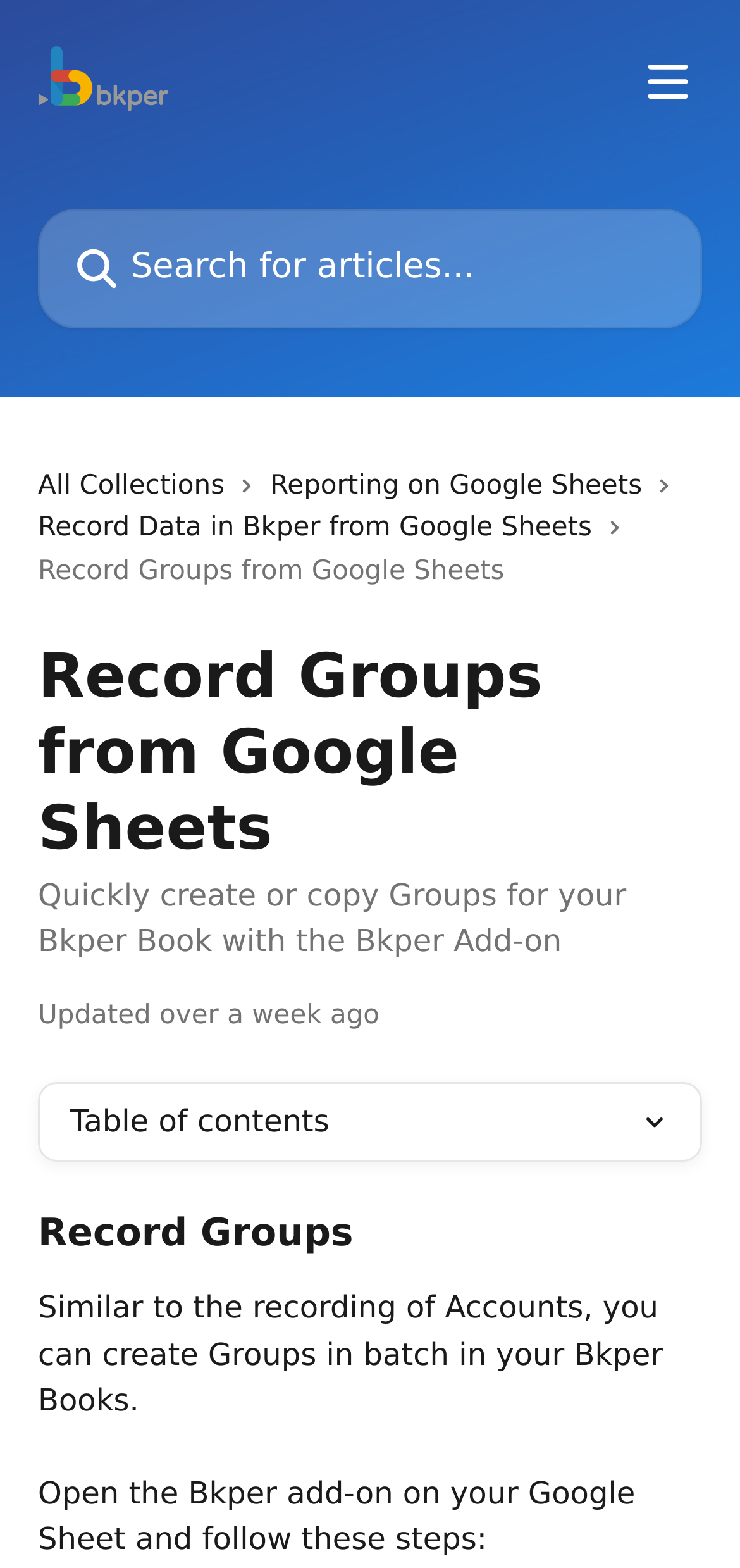Based on the element description "alt="Bkper Help Center"", predict the bounding box coordinates of the UI element.

[0.051, 0.029, 0.23, 0.071]